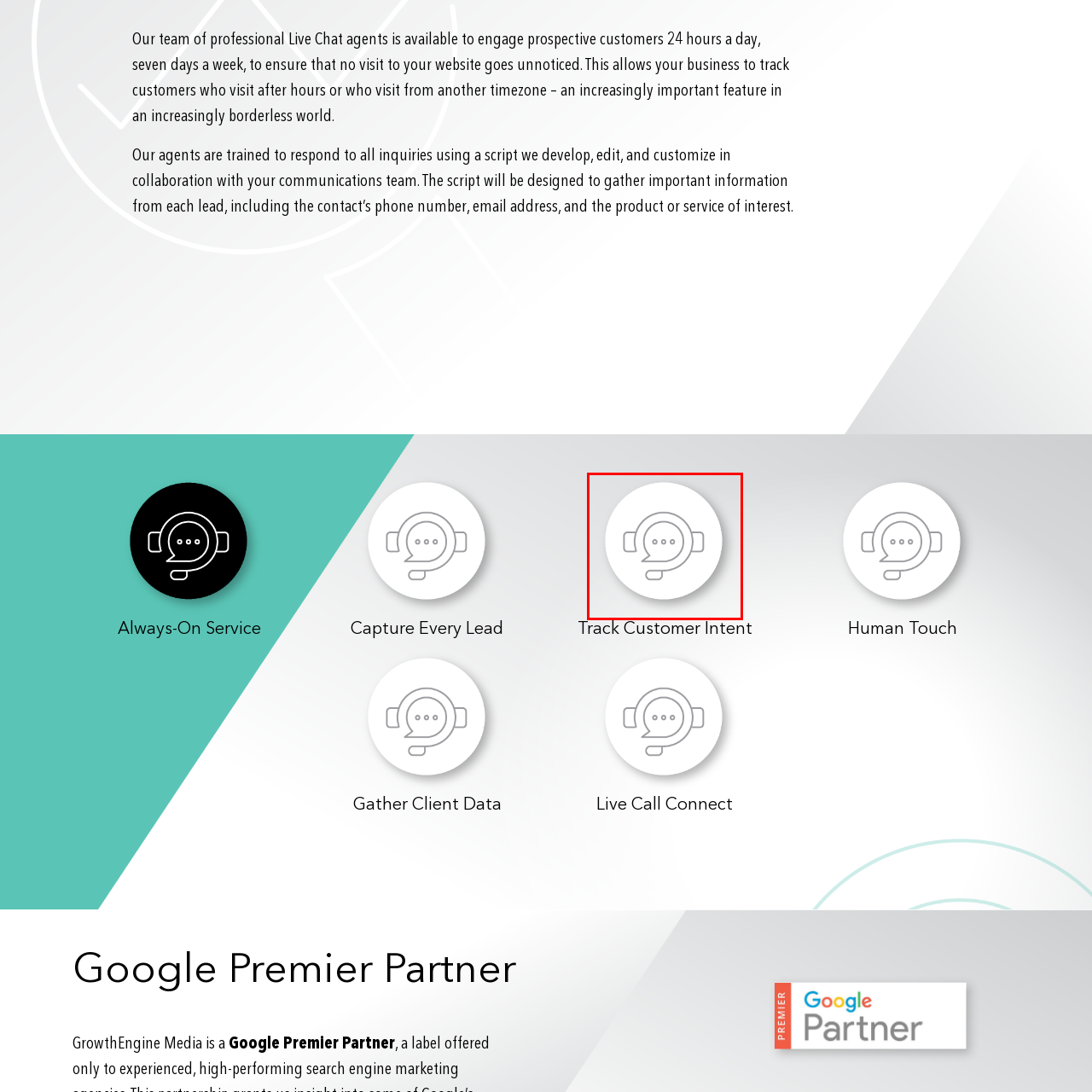Pay close attention to the image within the red perimeter and provide a detailed answer to the question that follows, using the image as your primary source: 
What is the overarching message emphasized by the accompanying text?

The question asks about the overarching message emphasized by the accompanying text on the webpage. According to the caption, the accompanying text emphasizes the message of availability and responsiveness, which aligns with the idea of constant engagement and customer support.